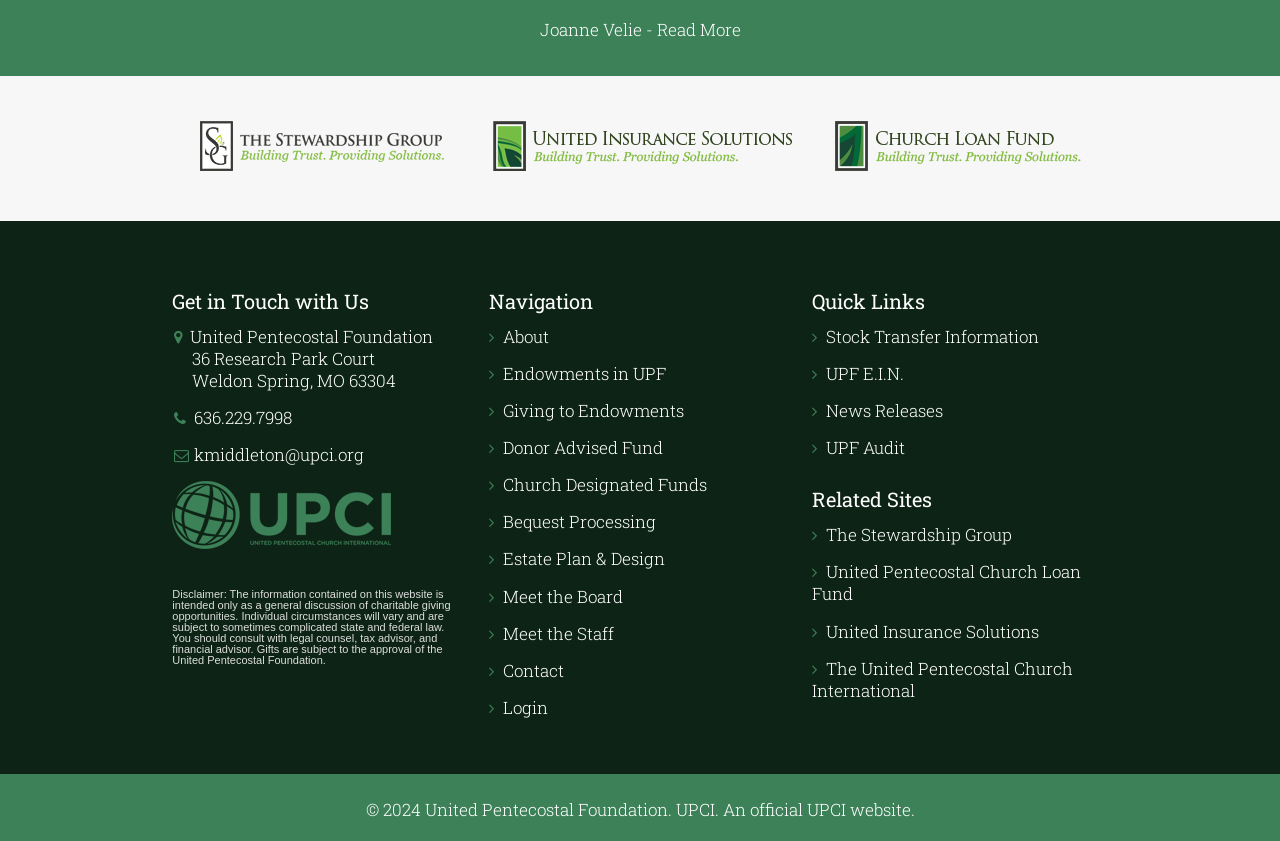What is the purpose of the disclaimer?
Using the image as a reference, answer the question with a short word or phrase.

To provide legal information